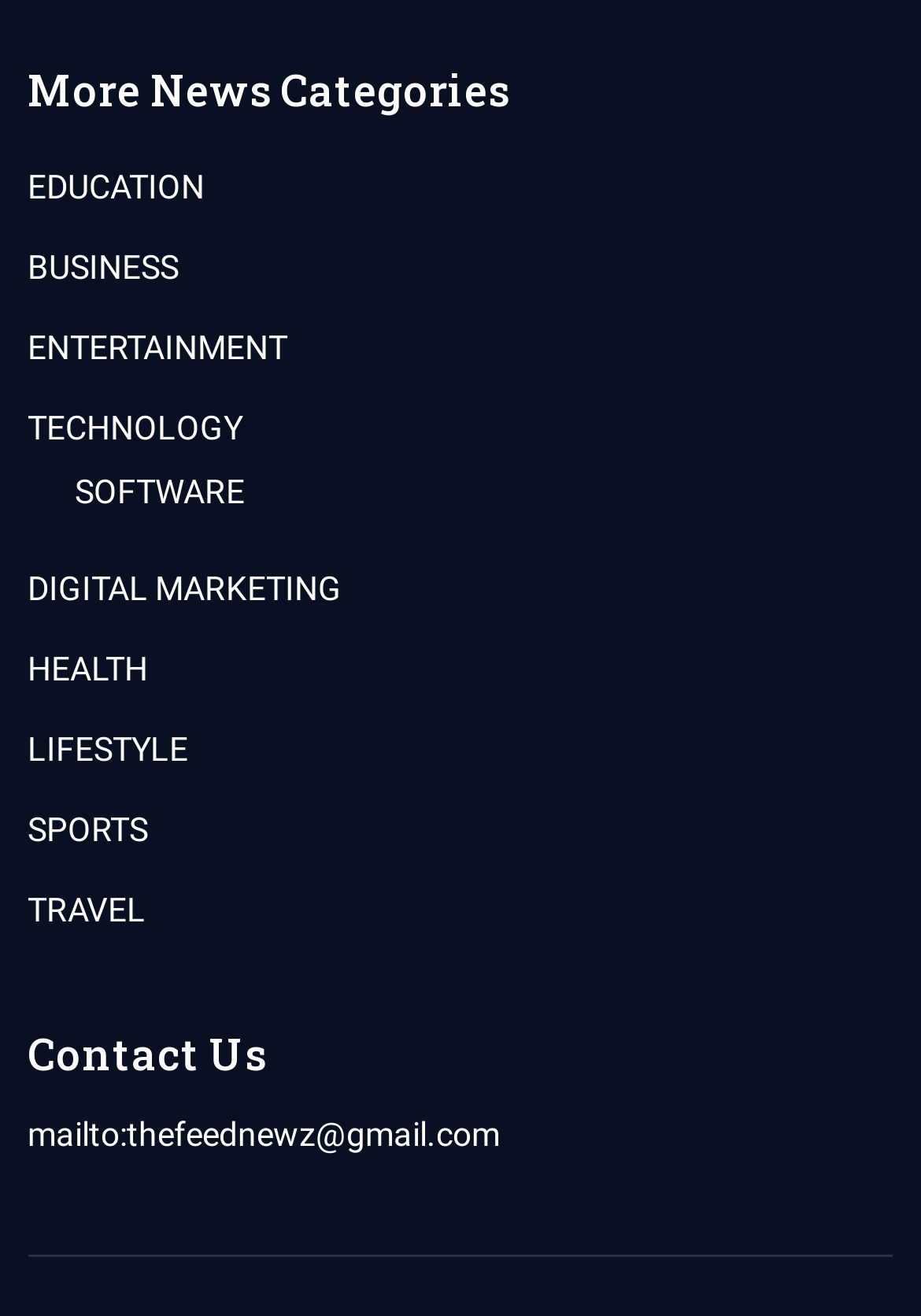Locate the bounding box coordinates of the area that needs to be clicked to fulfill the following instruction: "Click on Contact Us". The coordinates should be in the format of four float numbers between 0 and 1, namely [left, top, right, bottom].

[0.03, 0.777, 0.97, 0.826]